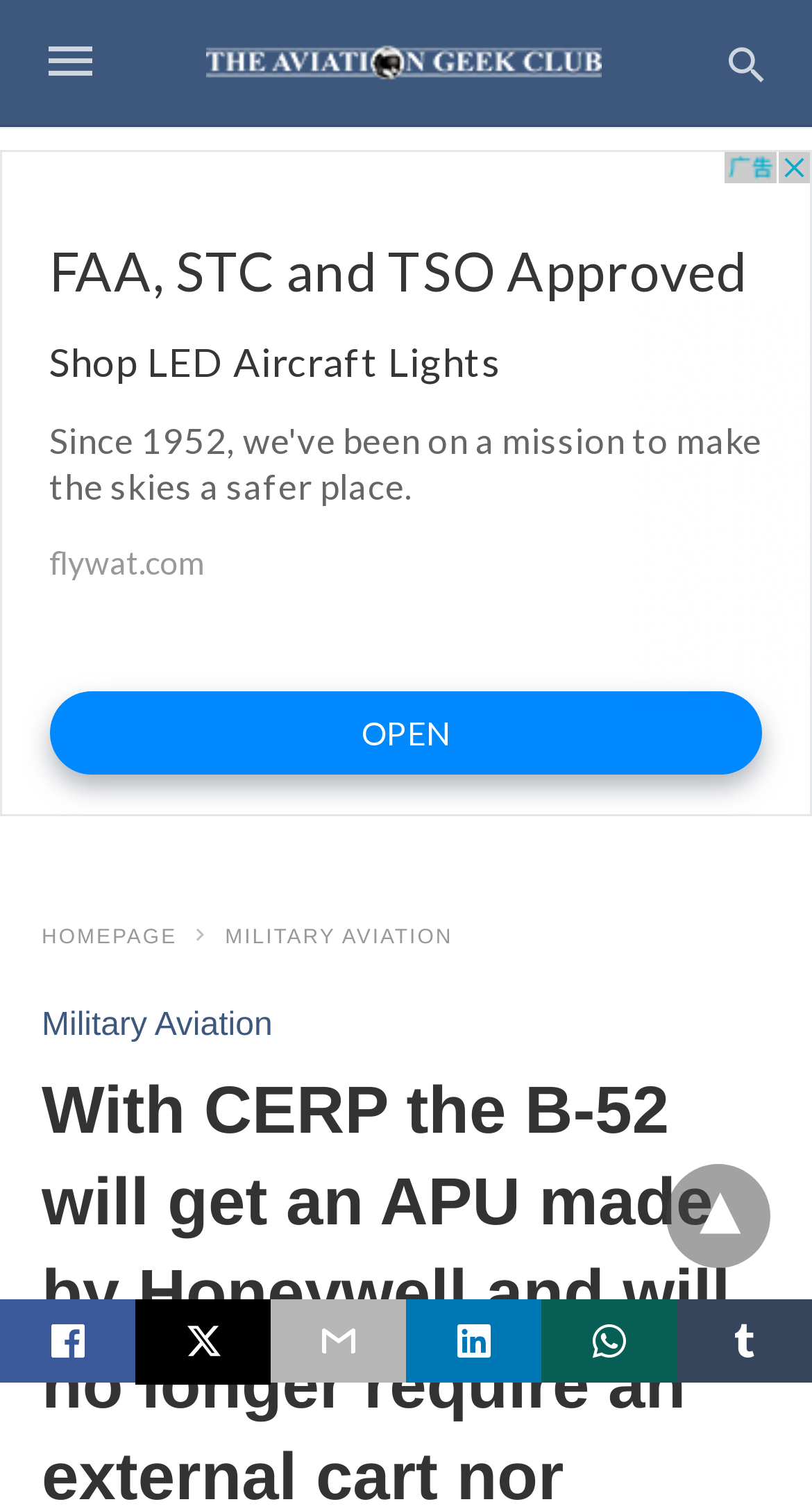Determine the bounding box coordinates of the clickable region to follow the instruction: "share on twitter".

[0.167, 0.86, 0.333, 0.916]